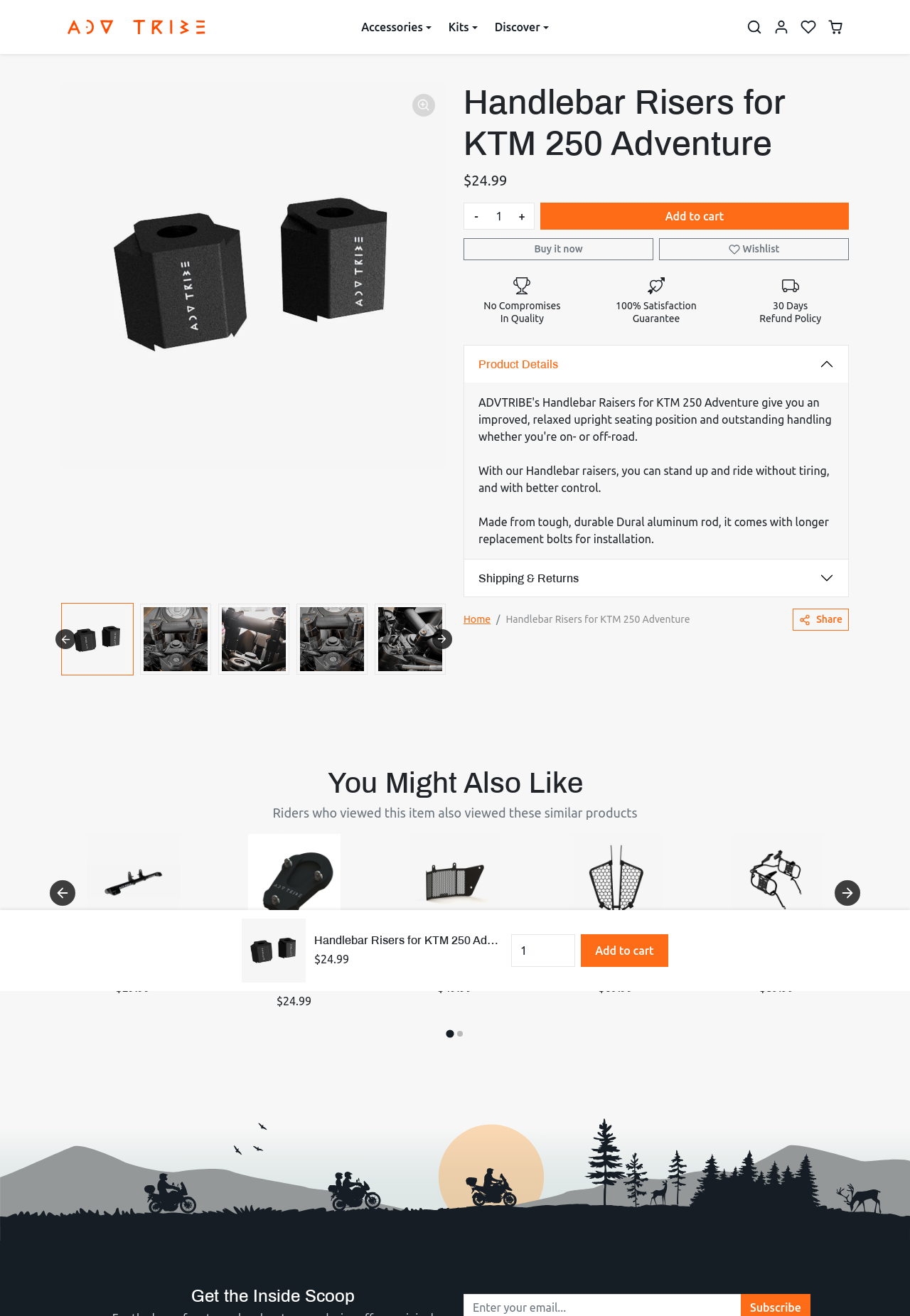Reply to the question with a single word or phrase:
How many images are in the product media gallery?

8